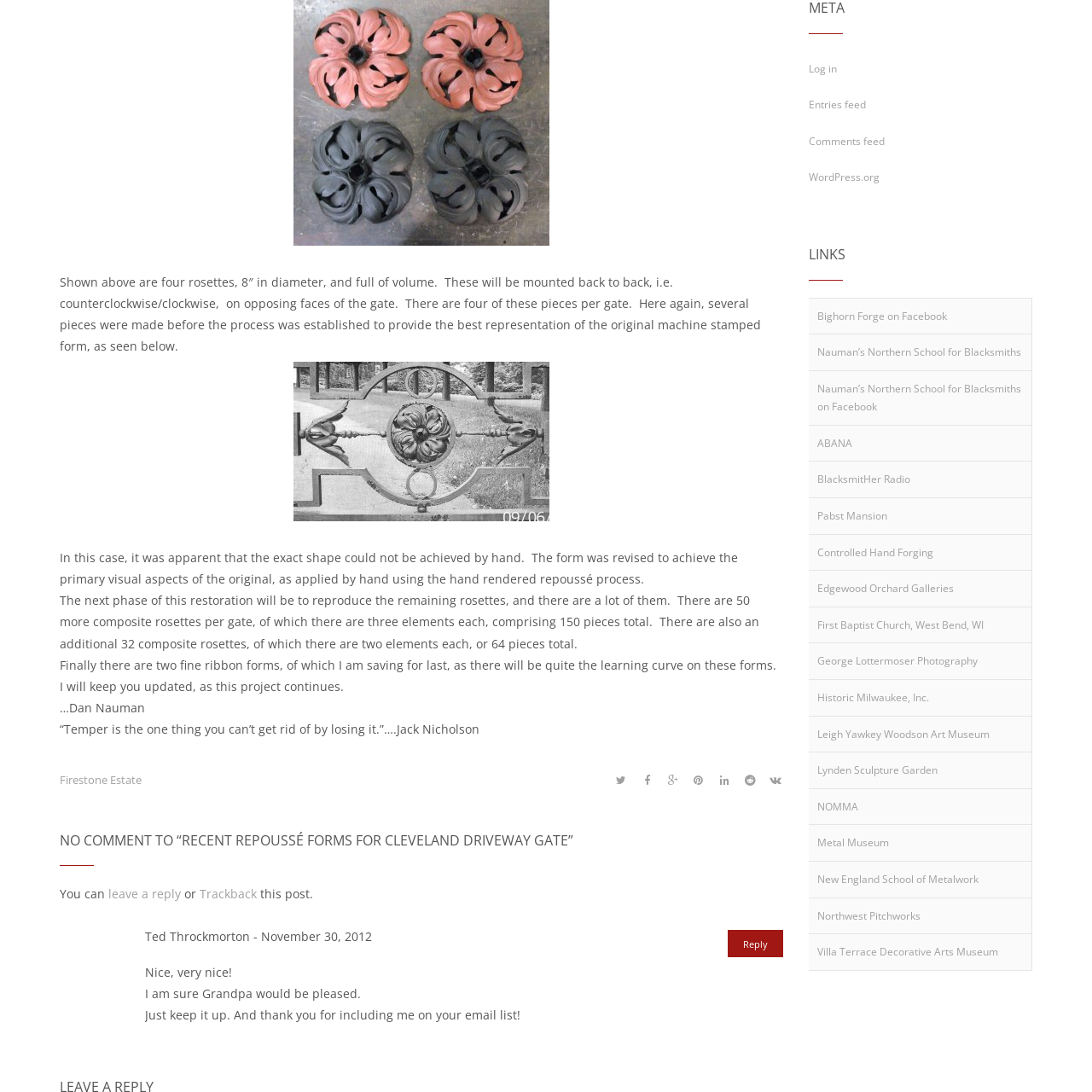Using the element description Pabst Mansion, predict the bounding box coordinates for the UI element. Provide the coordinates in (top-left x, top-left y, bottom-right x, bottom-right y) format with values ranging from 0 to 1.

[0.74, 0.456, 0.945, 0.49]